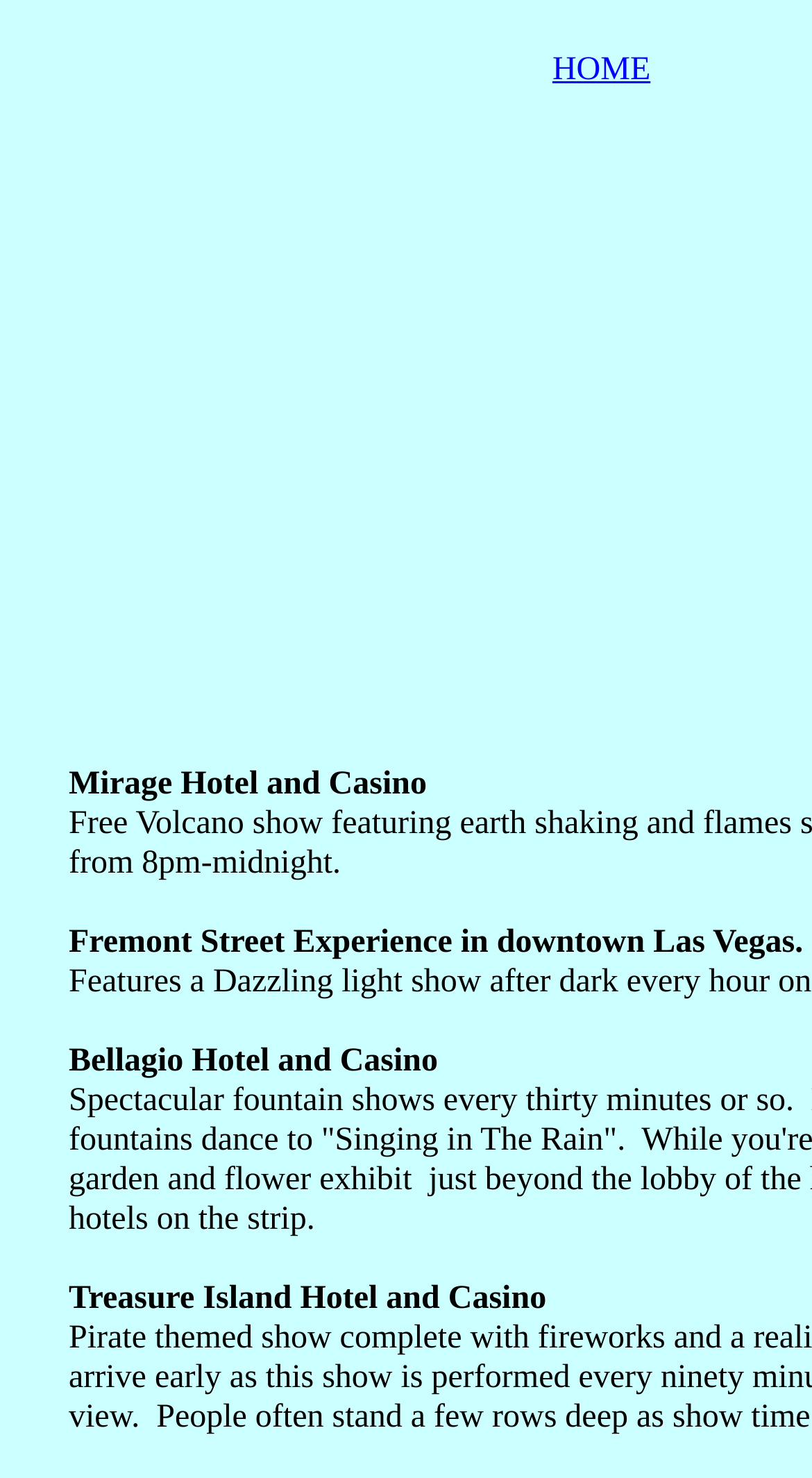Please reply to the following question with a single word or a short phrase:
What is the name of the first hotel mentioned?

Bellagio Hotel and Casino